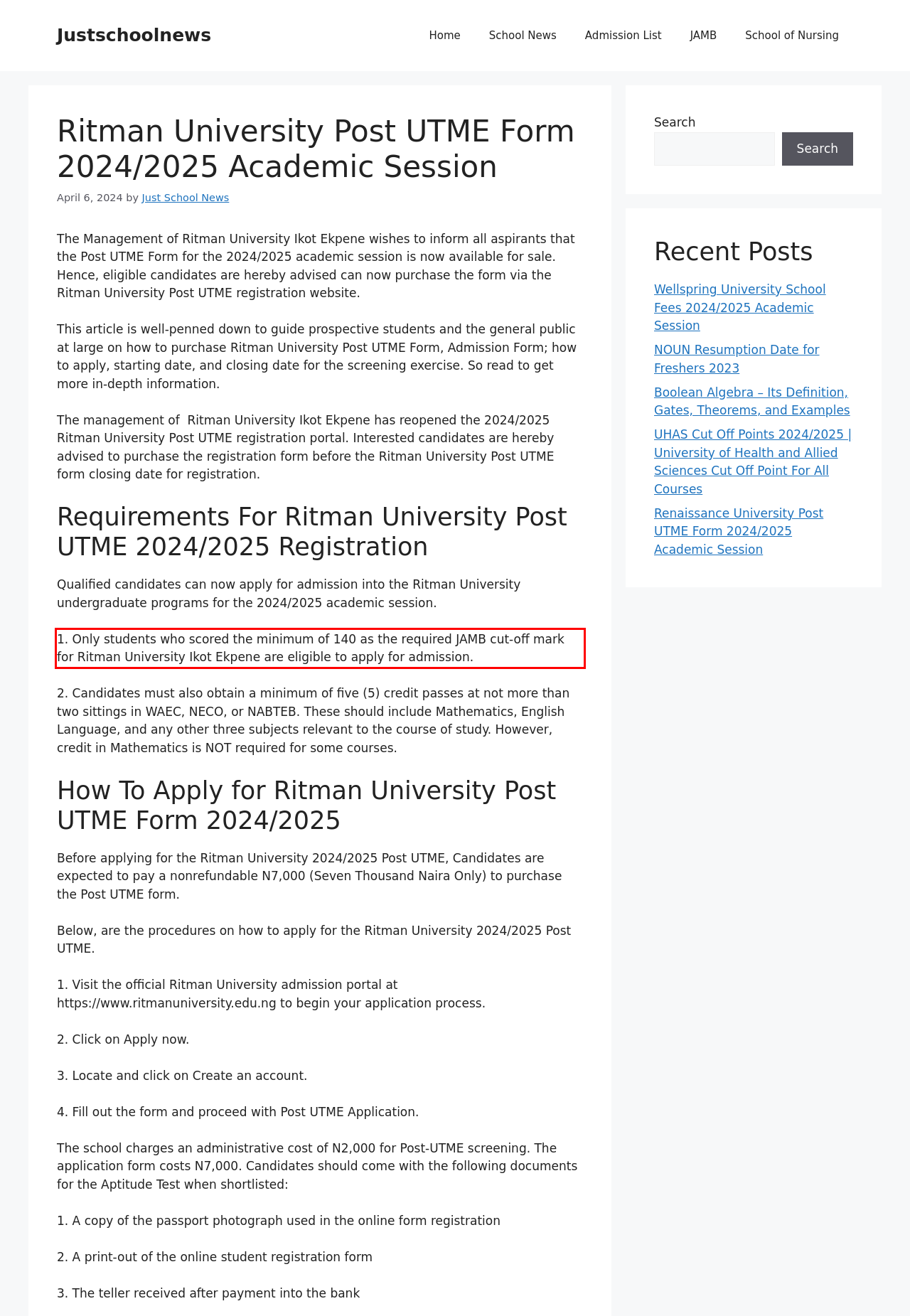Within the screenshot of the webpage, locate the red bounding box and use OCR to identify and provide the text content inside it.

1. Only students who scored the minimum of 140 as the required JAMB cut-off mark for Ritman University Ikot Ekpene are eligible to apply for admission.